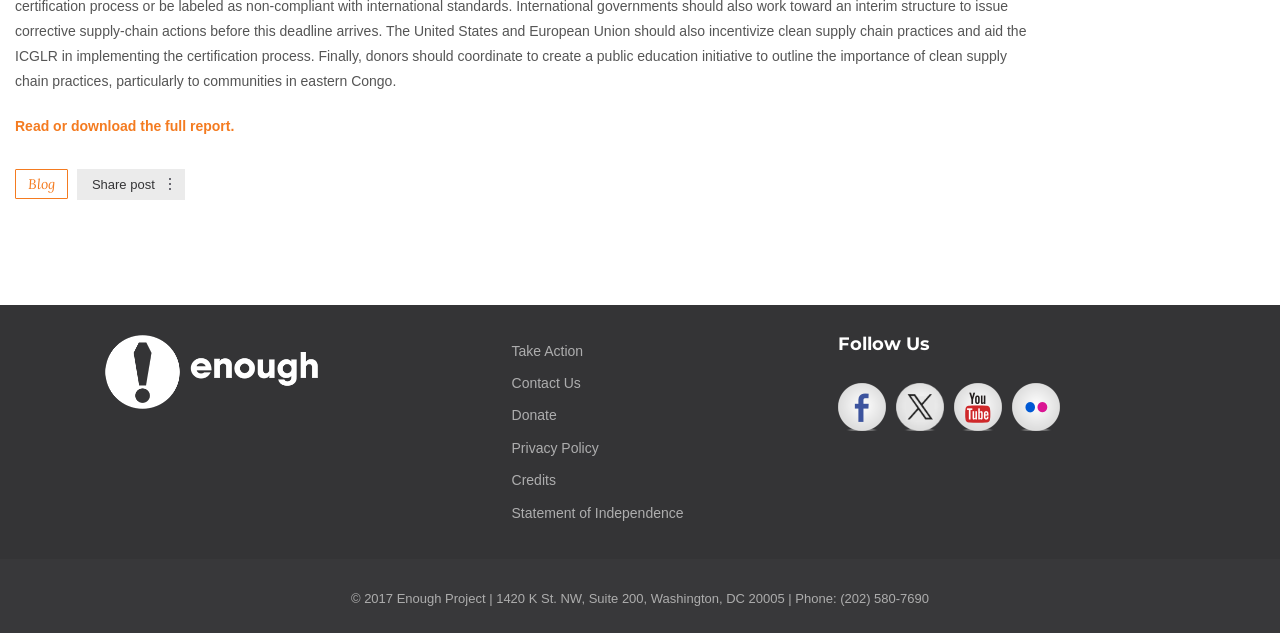Extract the bounding box coordinates of the UI element described by: "What is carbon.txt?". The coordinates should include four float numbers ranging from 0 to 1, e.g., [left, top, right, bottom].

None